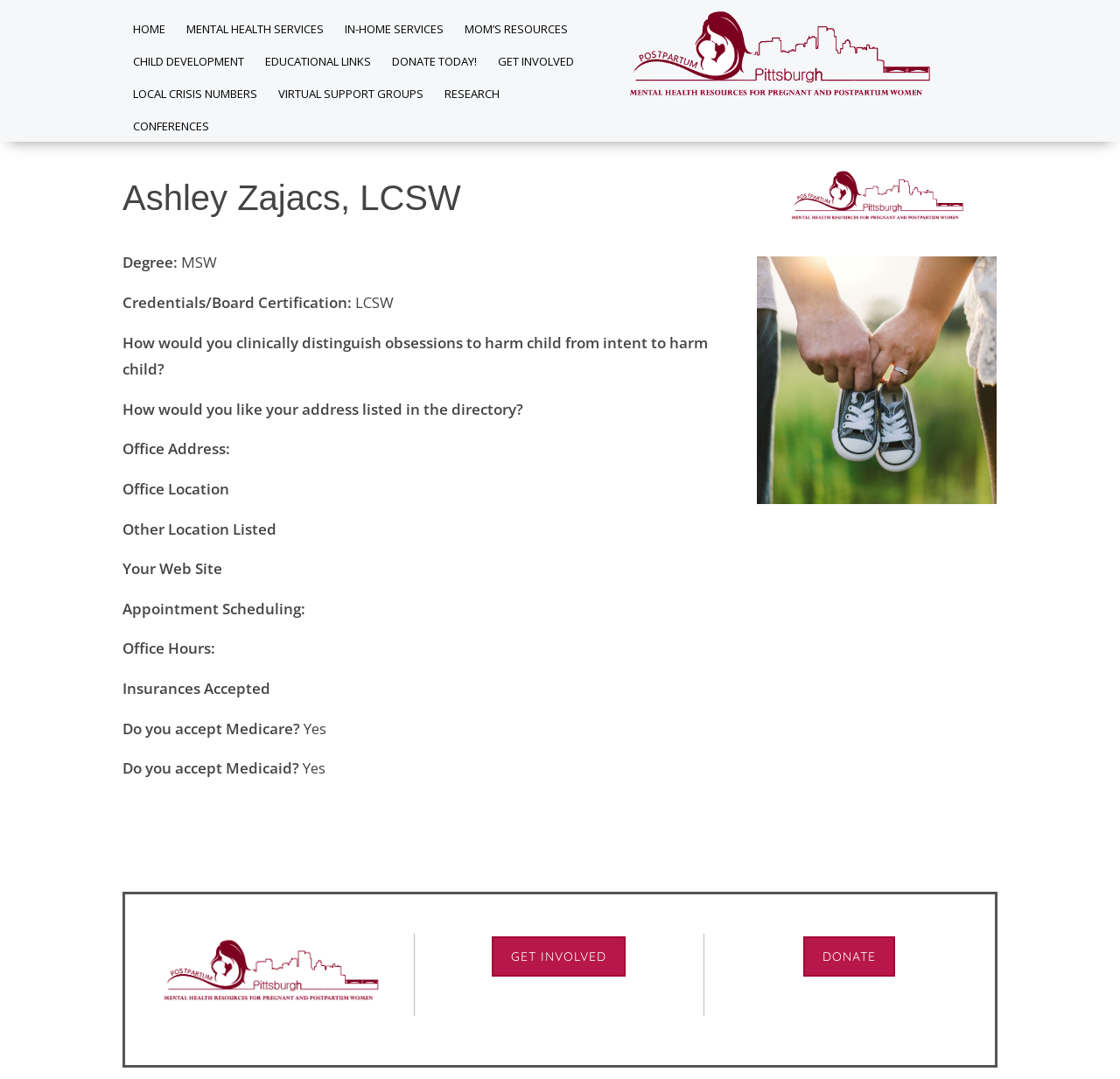Could you specify the bounding box coordinates for the clickable section to complete the following instruction: "Donate today"?

[0.717, 0.868, 0.799, 0.905]